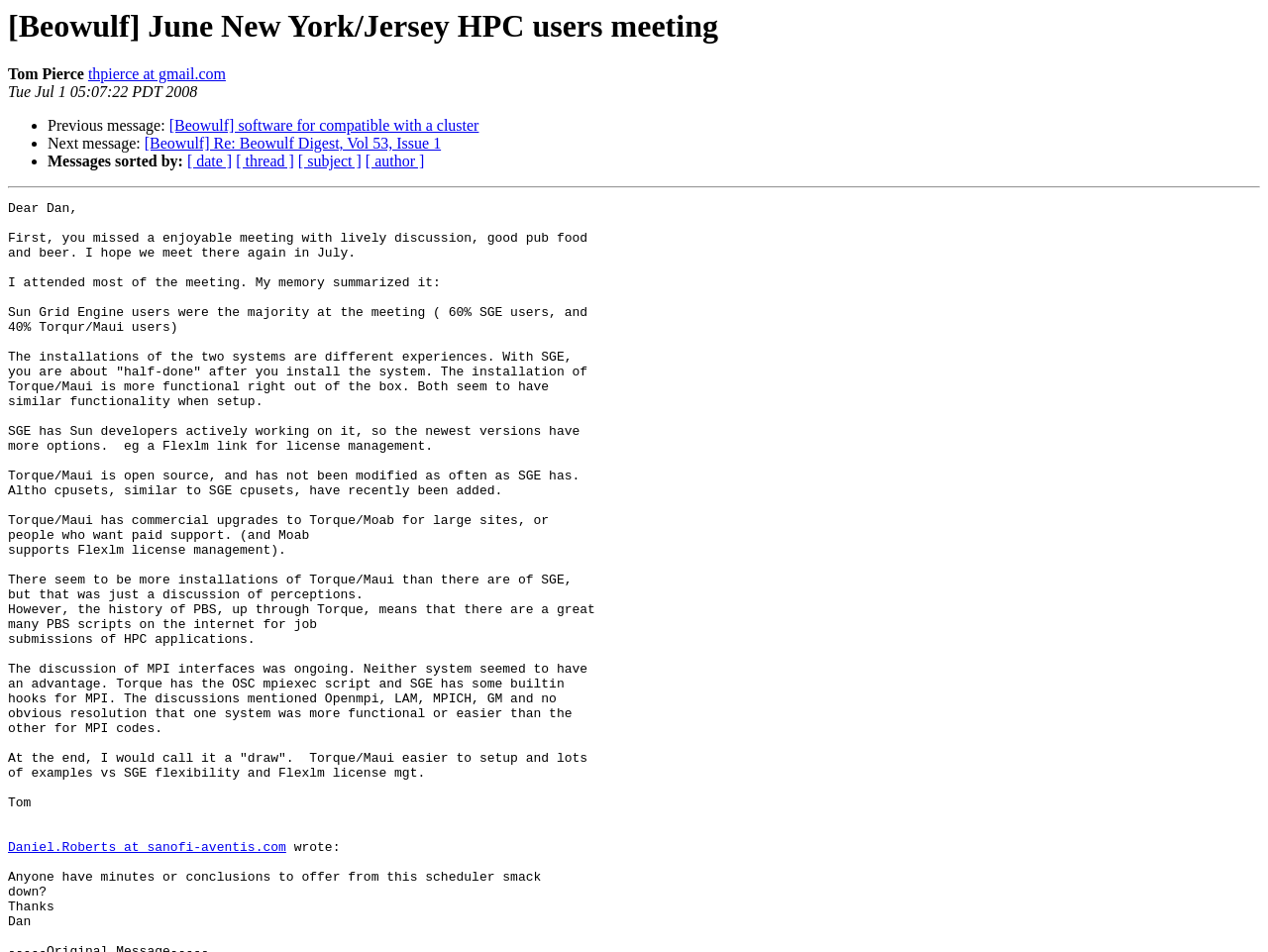Detail the features and information presented on the webpage.

This webpage appears to be an archived email or forum post from a mailing list dedicated to High-Performance Computing (HPC) users in New York and Jersey. The page is headed by a title "[Beowulf] June New York/Jersey HPC users meeting" and a subtitle "Tom Pierce" with the sender's email address "thpierce at gmail.com" next to it. Below the title, there is a timestamp "Tue Jul 1 05:07:22 PDT 2008" indicating when the message was sent.

The main content of the page is a lengthy message from Tom Pierce, which summarizes a meeting discussion about Sun Grid Engine (SGE) and Torque/Maui, two cluster management systems. The message is divided into paragraphs, with the first paragraph describing the meeting atmosphere and the subsequent paragraphs detailing the comparison between SGE and Torque/Maui.

On the left side of the page, there is a list of links to navigate through the mailing list archive, including "Previous message", "Next message", and links to sort messages by date, thread, subject, or author.

At the bottom of the page, there is a separator line, followed by the recipient's email address "Daniel.Roberts at sanofi-aventis.com".